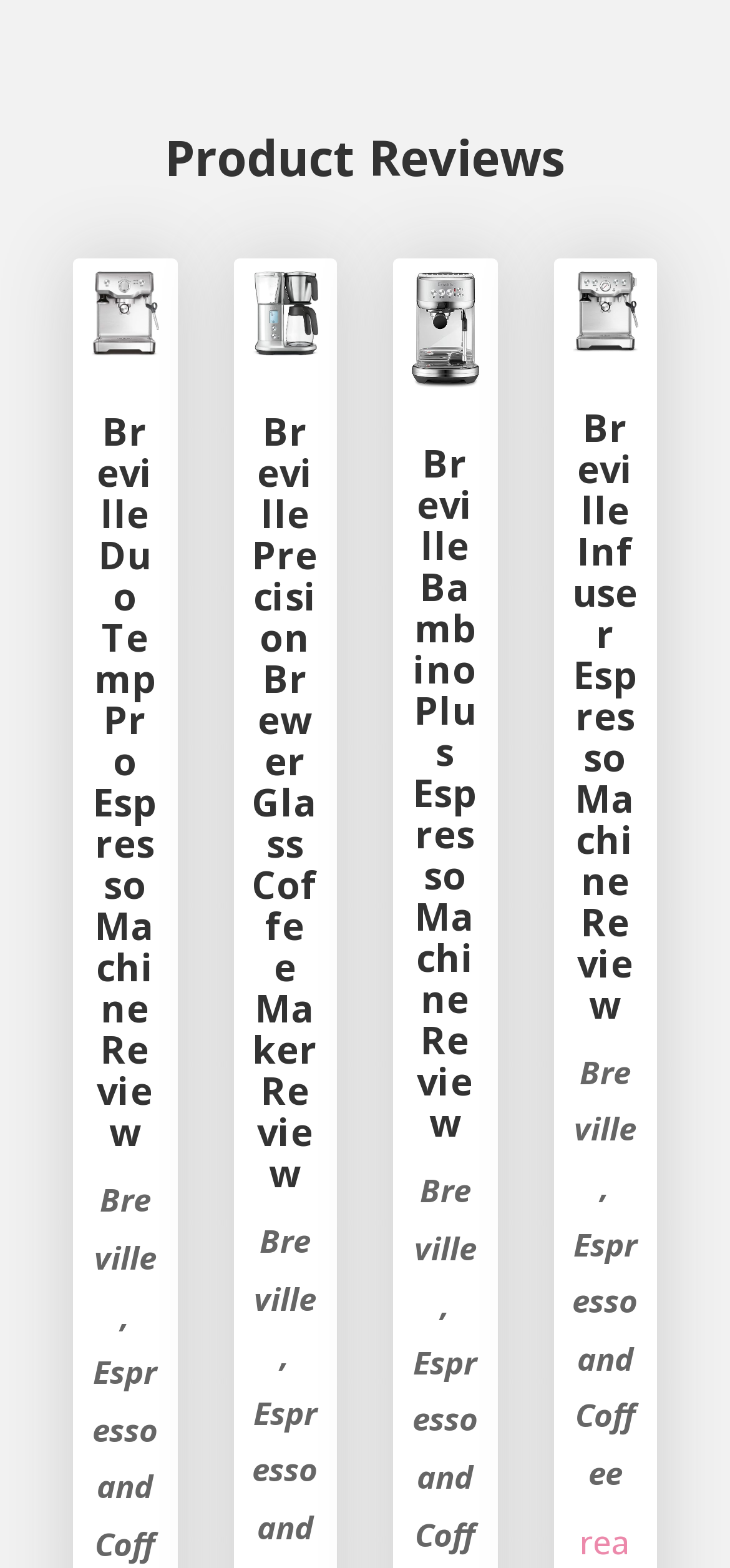What is the brand of the reviewed products?
Use the information from the image to give a detailed answer to the question.

I looked at the product names and saw that all of them have 'Breville' in their names, indicating that the brand of the reviewed products is Breville.